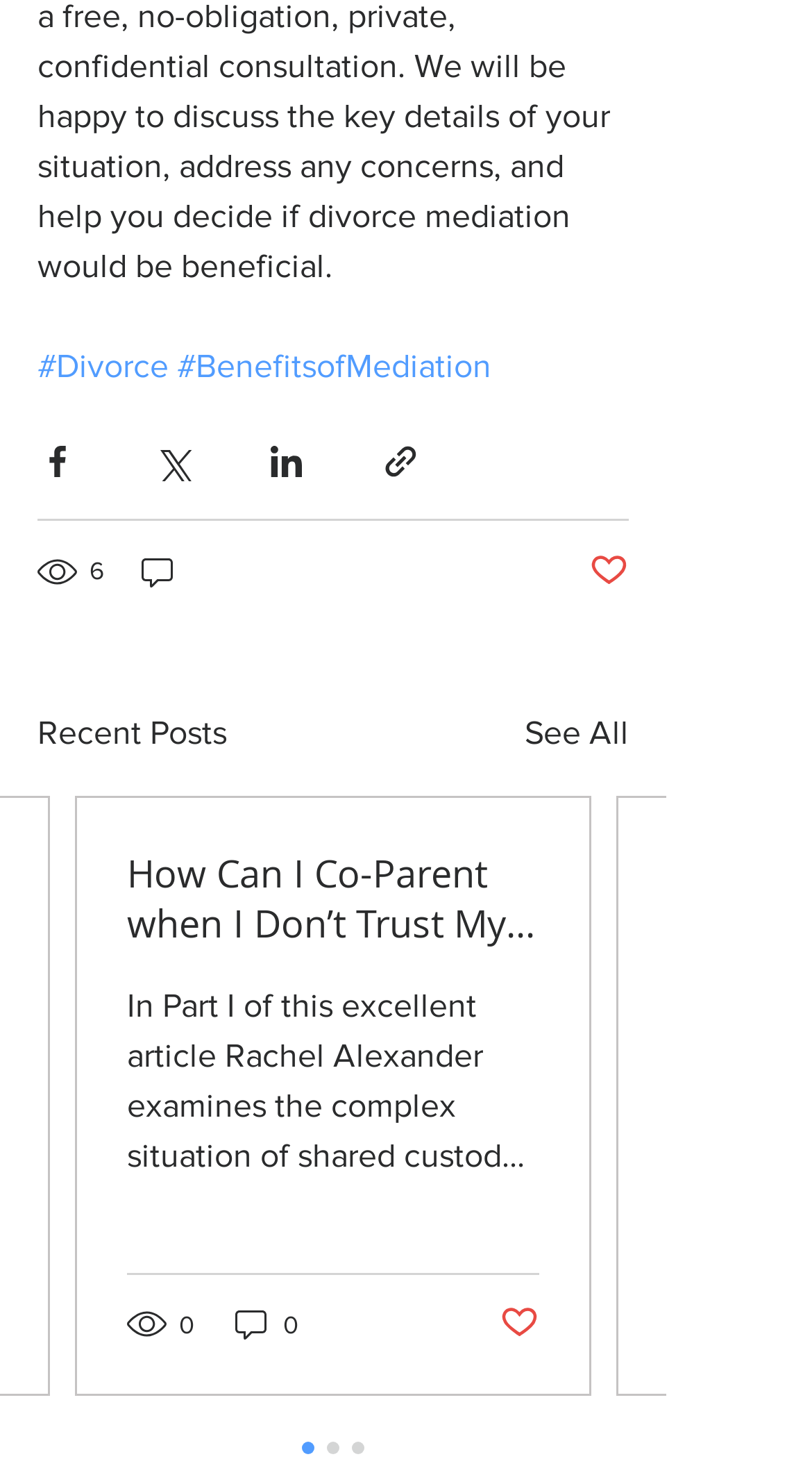Determine the bounding box coordinates for the element that should be clicked to follow this instruction: "Click the 'See All' link". The coordinates should be given as four float numbers between 0 and 1, in the format [left, top, right, bottom].

[0.646, 0.48, 0.774, 0.514]